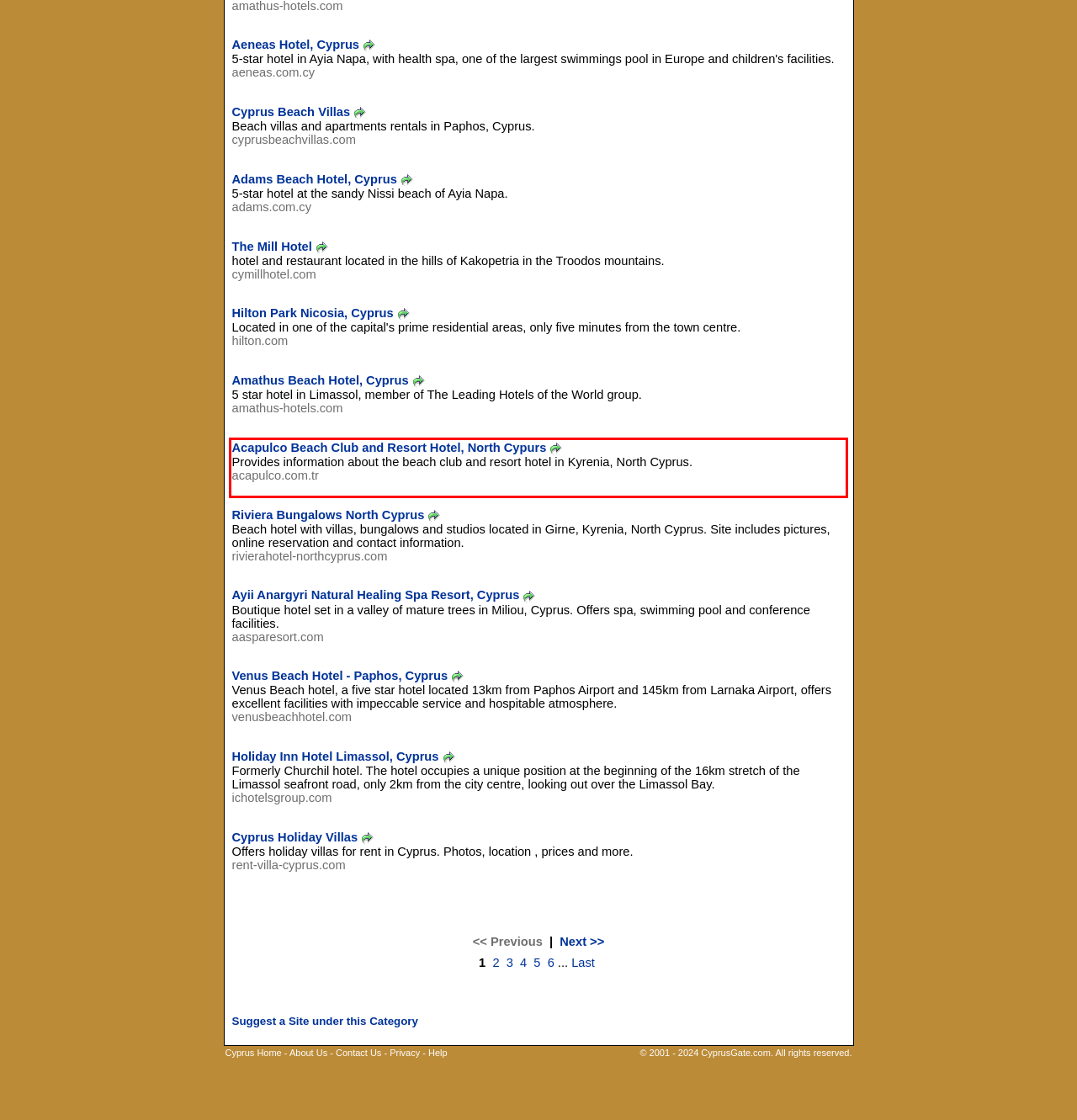Please extract the text content from the UI element enclosed by the red rectangle in the screenshot.

Acapulco Beach Club and Resort Hotel, North Cypurs Provides information about the beach club and resort hotel in Kyrenia, North Cyprus. acapulco.com.tr